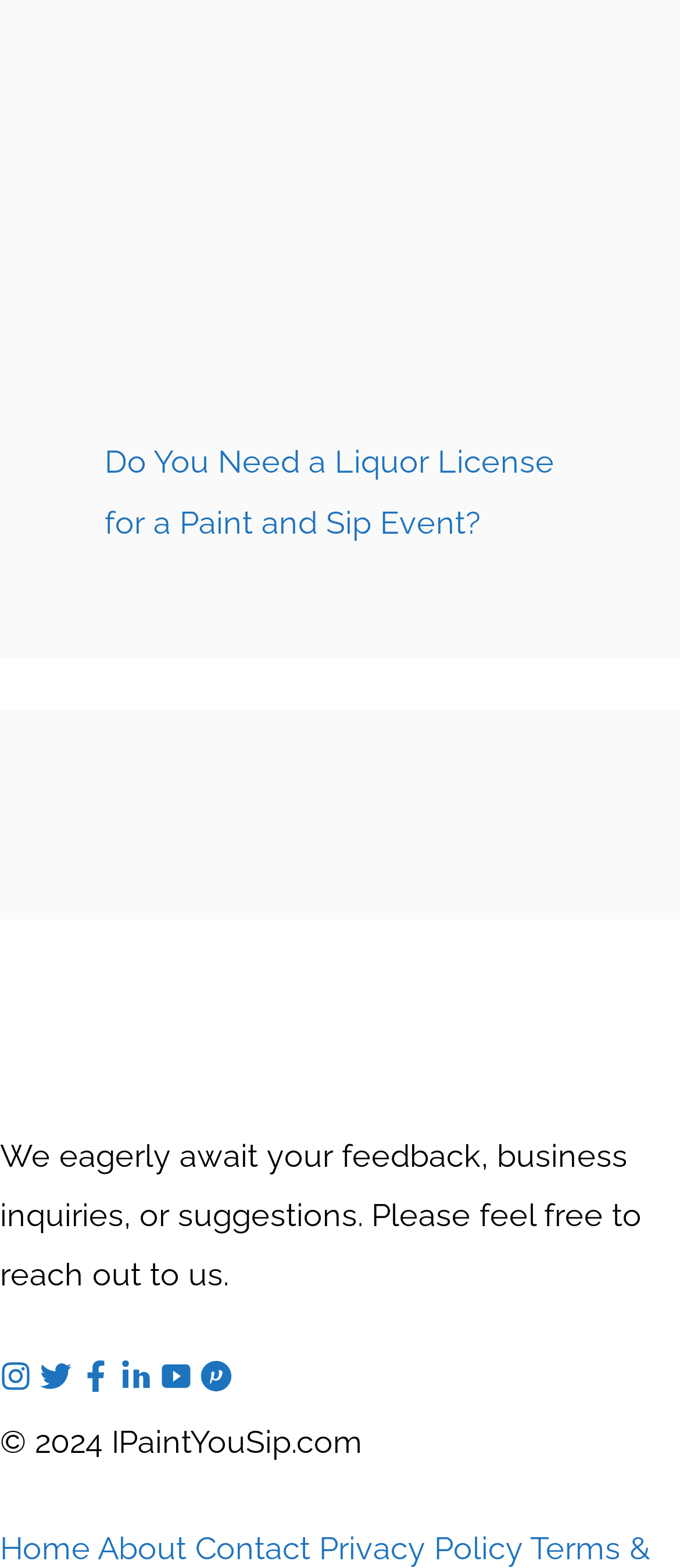Please provide a detailed answer to the question below based on the screenshot: 
How many main navigation links are present?

There are four main navigation links present on the webpage, including 'Home', 'About', 'Contact', and 'Privacy Policy', which are identified by their respective link texts and bounding box coordinates.